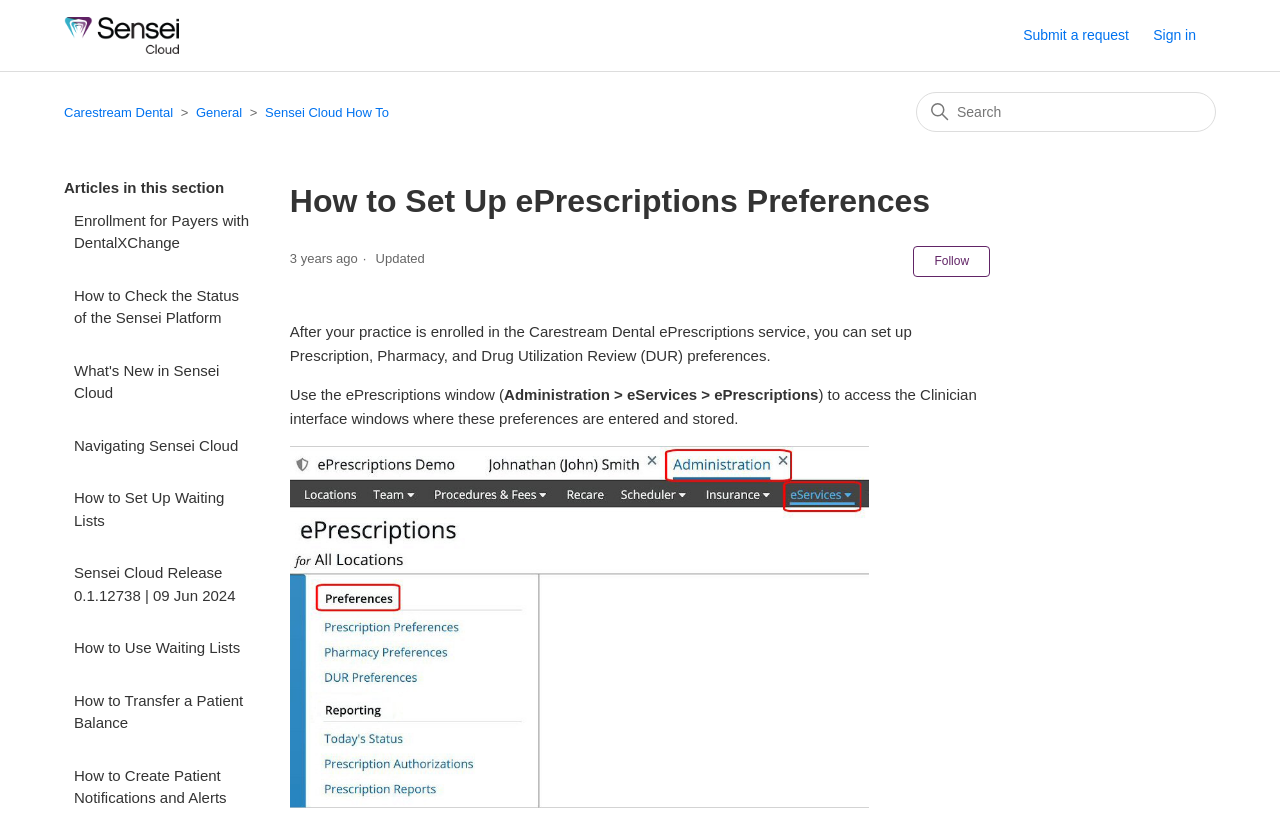Locate the UI element described as follows: "Environmental Protection". Return the bounding box coordinates as four float numbers between 0 and 1 in the order [left, top, right, bottom].

None